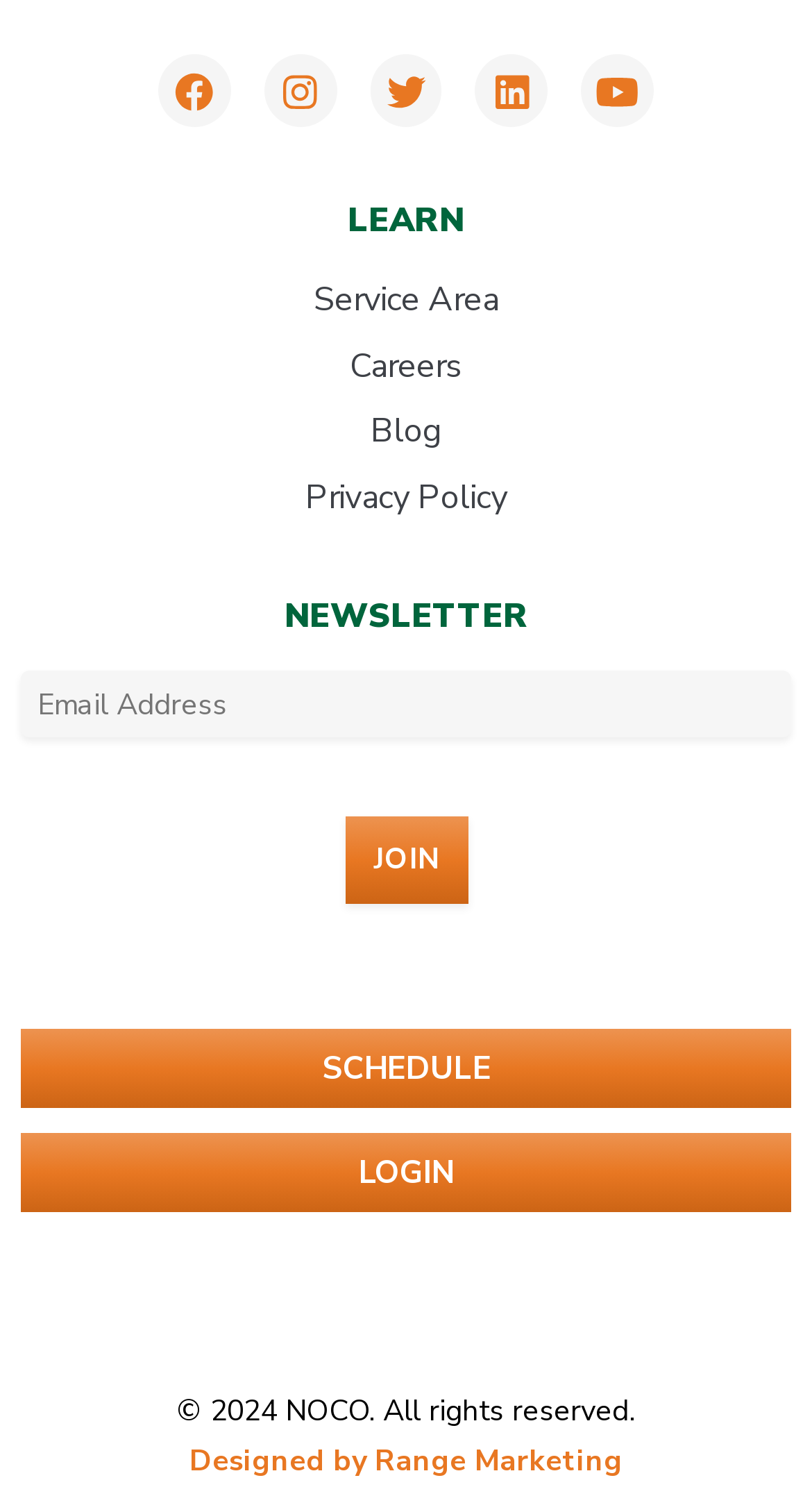Answer the question using only one word or a concise phrase: What is the purpose of the textbox?

To enter email